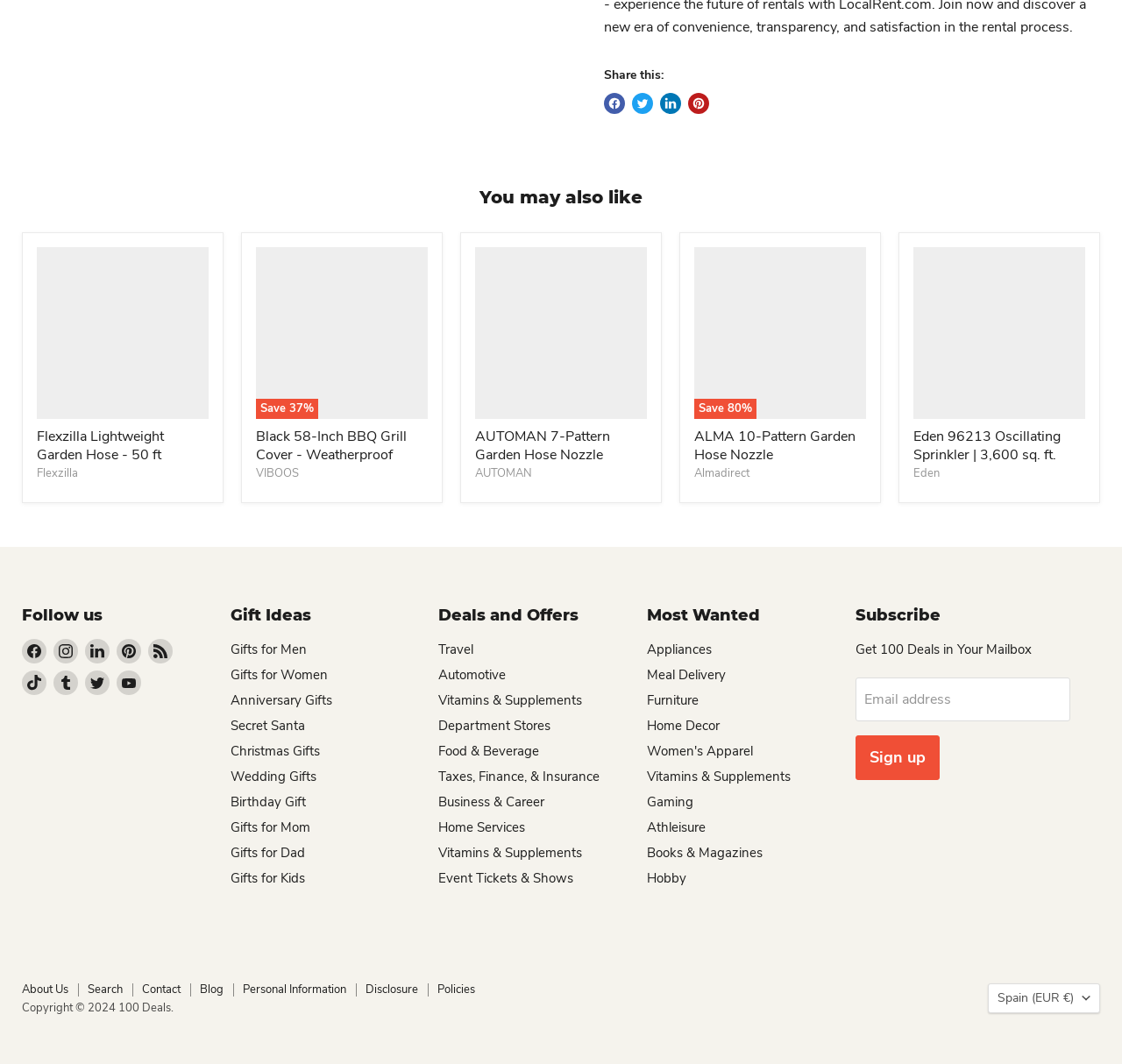Locate the bounding box coordinates of the element that should be clicked to fulfill the instruction: "Share on Facebook".

[0.538, 0.087, 0.557, 0.107]